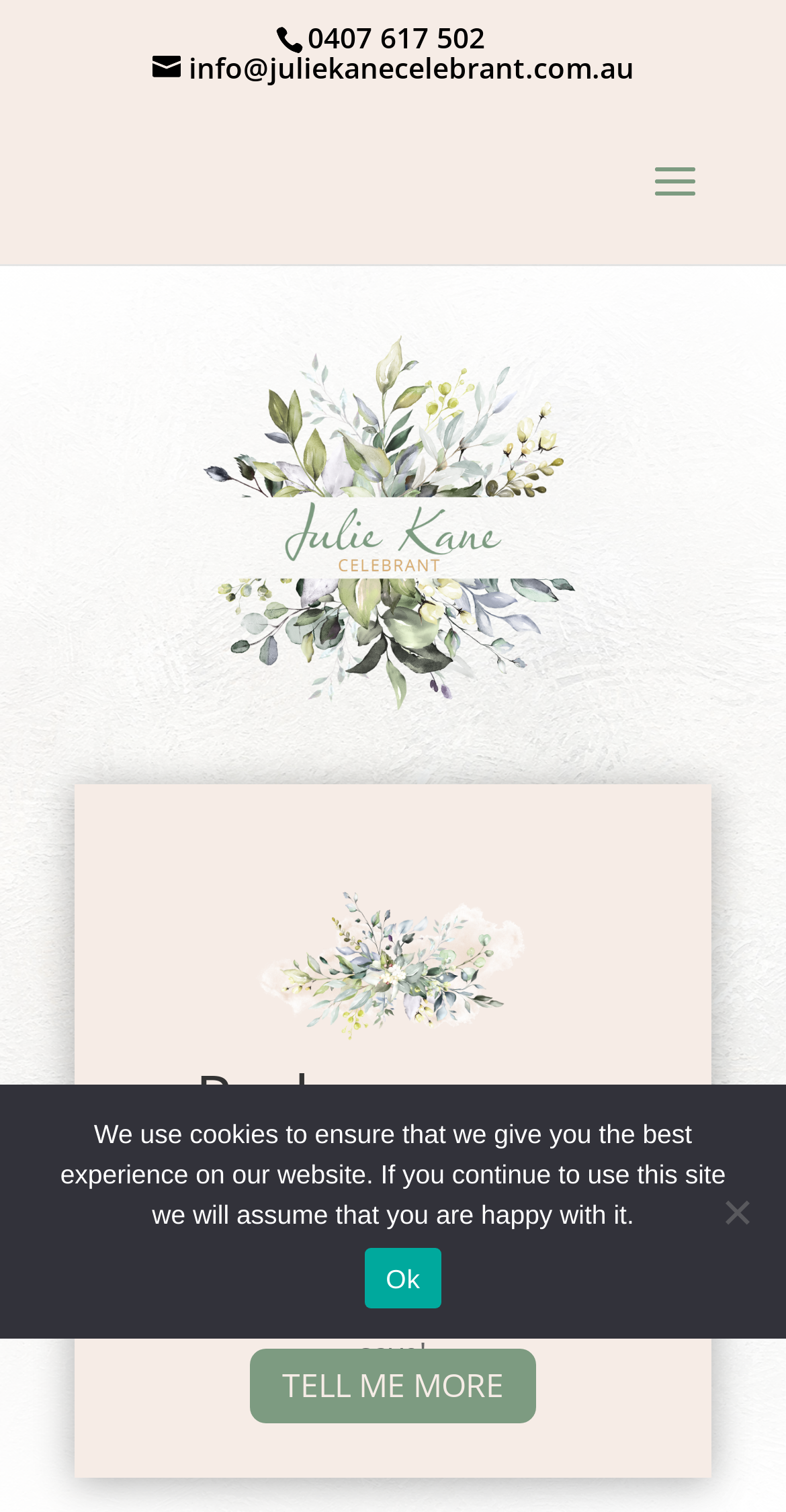Specify the bounding box coordinates (top-left x, top-left y, bottom-right x, bottom-right y) of the UI element in the screenshot that matches this description: info@juliekanecelebrant.com.au

[0.194, 0.031, 0.806, 0.057]